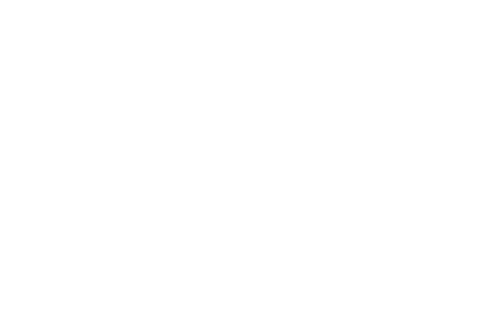Provide a single word or phrase answer to the question: 
What type of marketing is the image related to?

Social media marketing